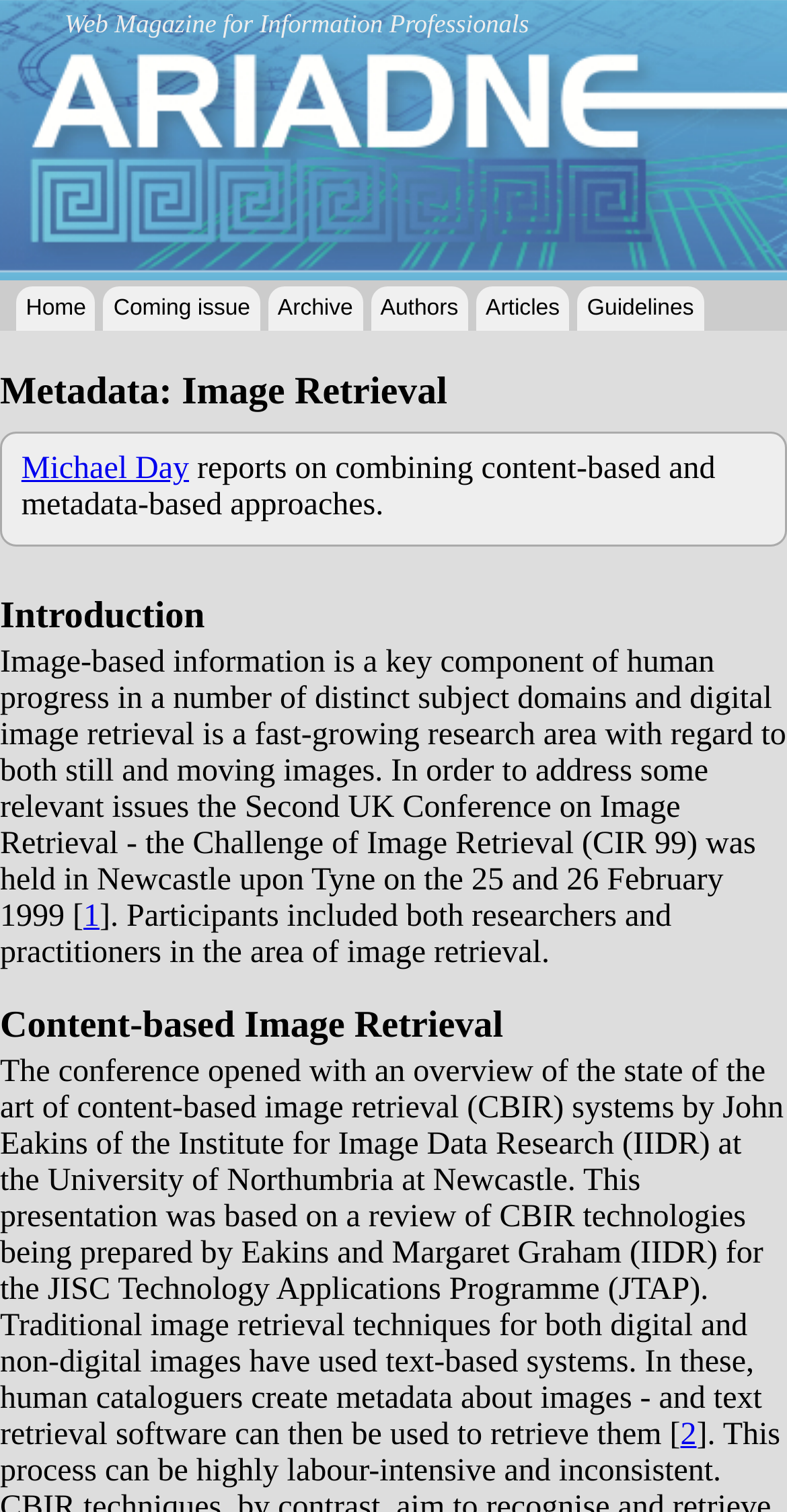Please mark the bounding box coordinates of the area that should be clicked to carry out the instruction: "go to page 1".

[0.106, 0.595, 0.126, 0.618]